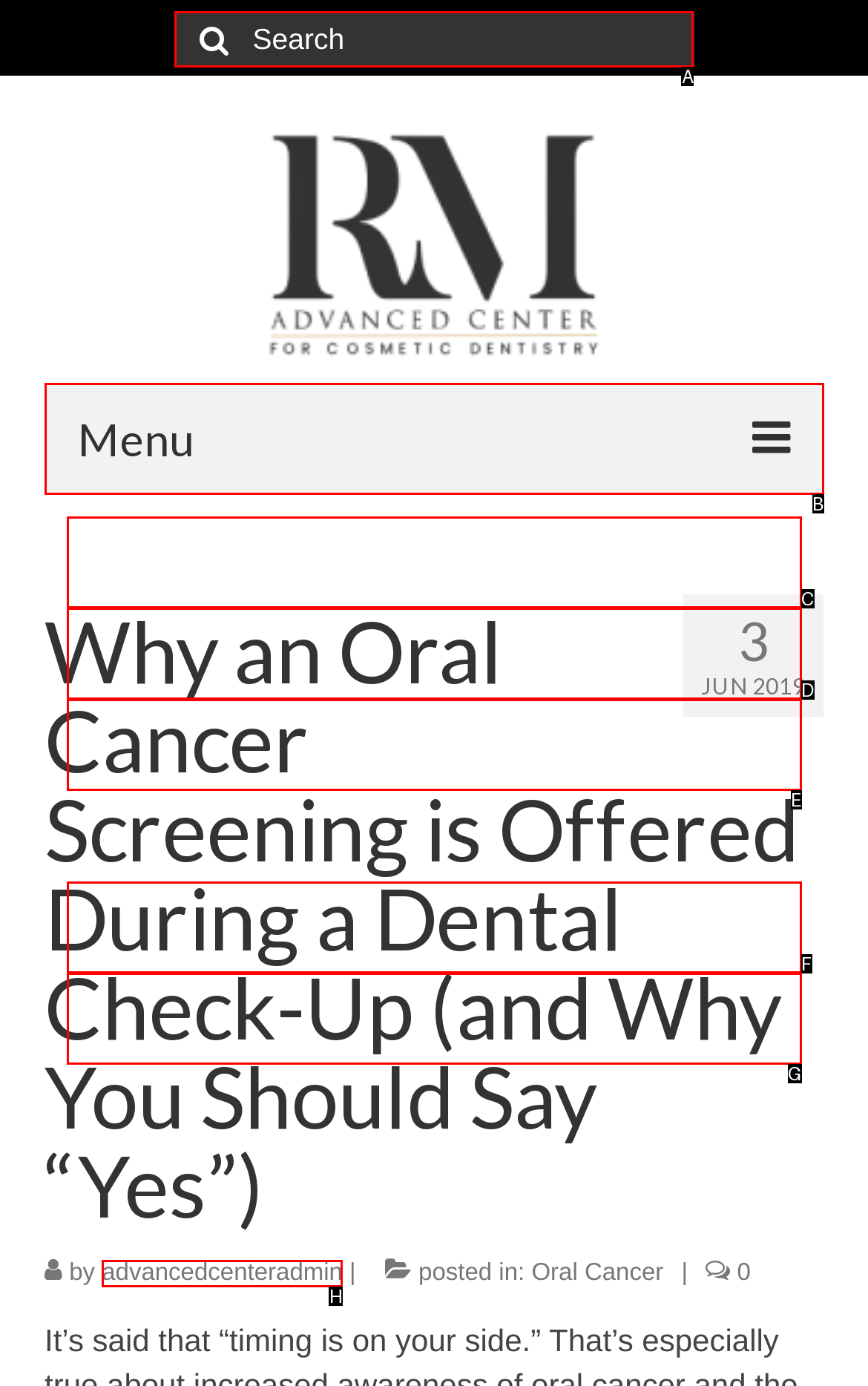Examine the description: Get To Know Us and indicate the best matching option by providing its letter directly from the choices.

D